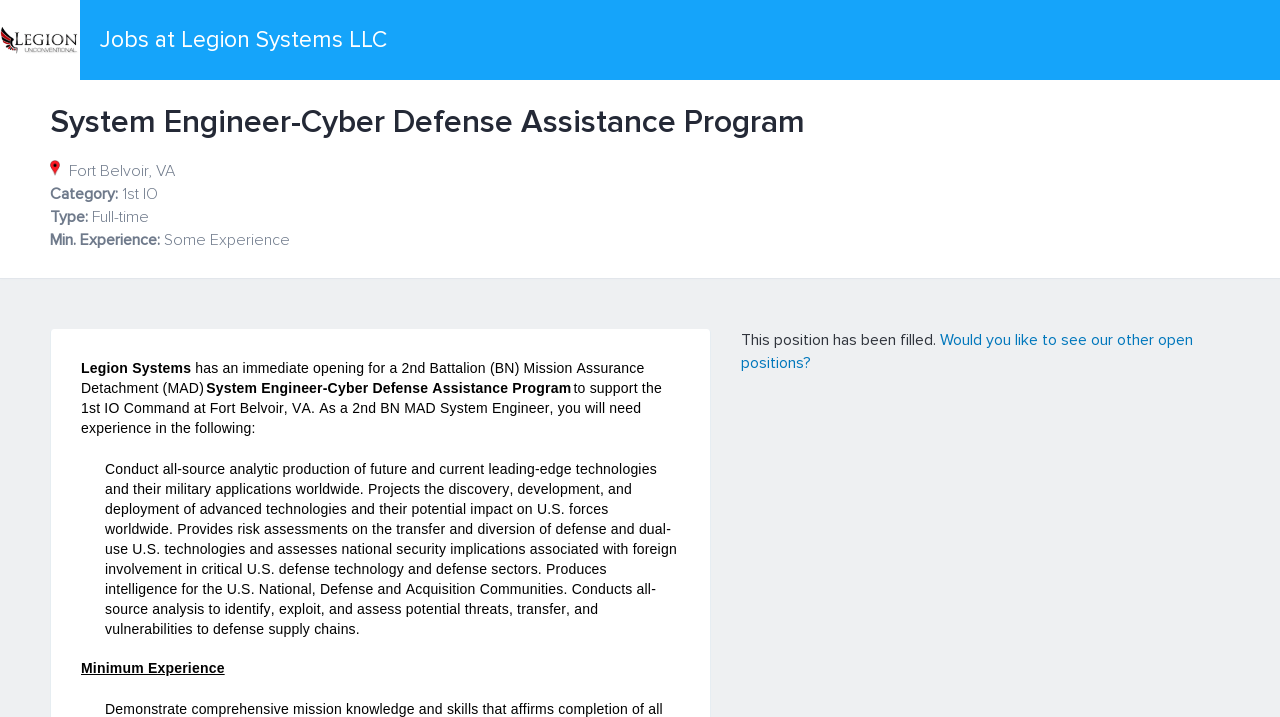Is the position still available?
Using the visual information, answer the question in a single word or phrase.

No